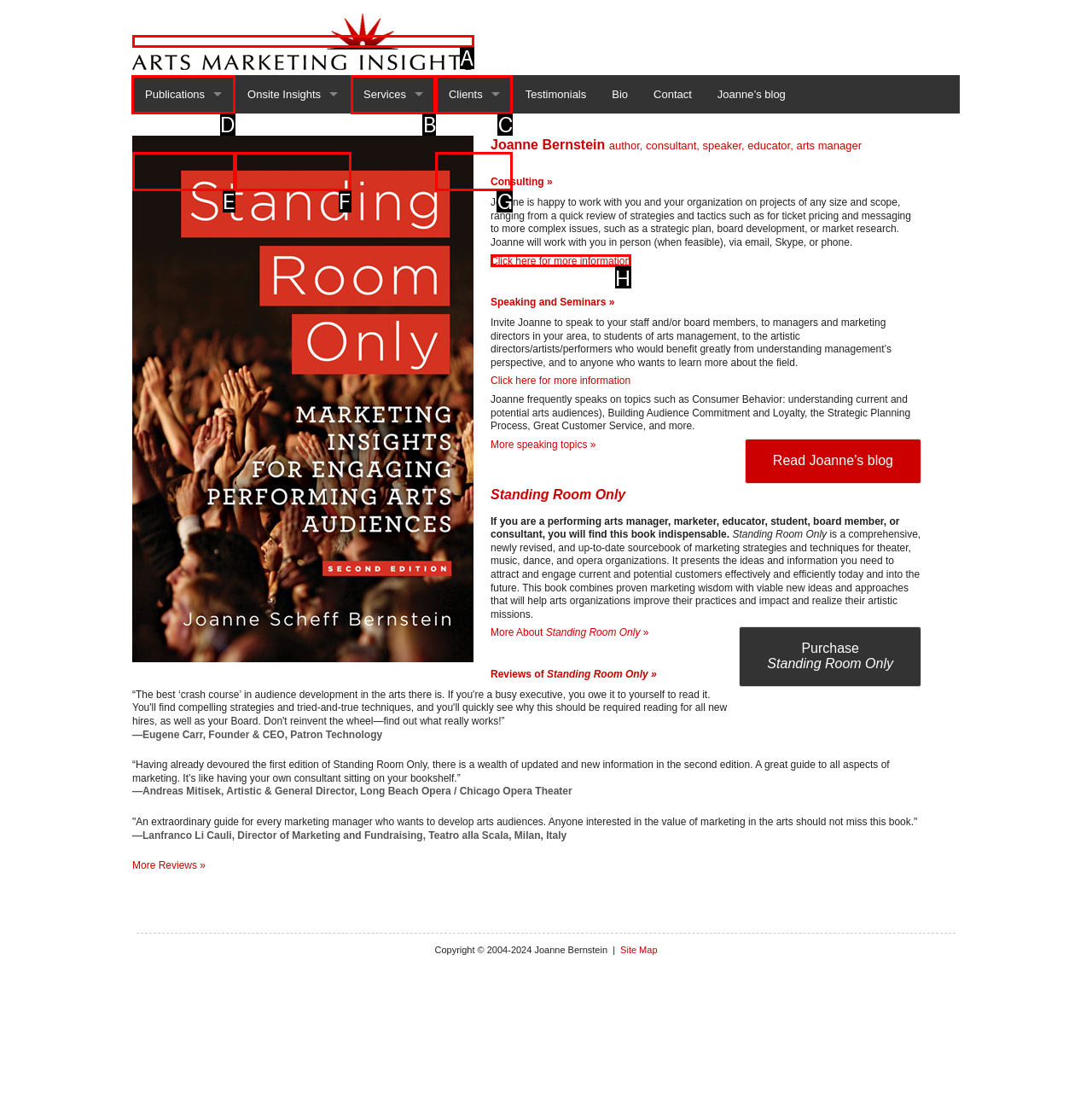Determine which HTML element I should select to execute the task: Click the 'Publications' link
Reply with the corresponding option's letter from the given choices directly.

D